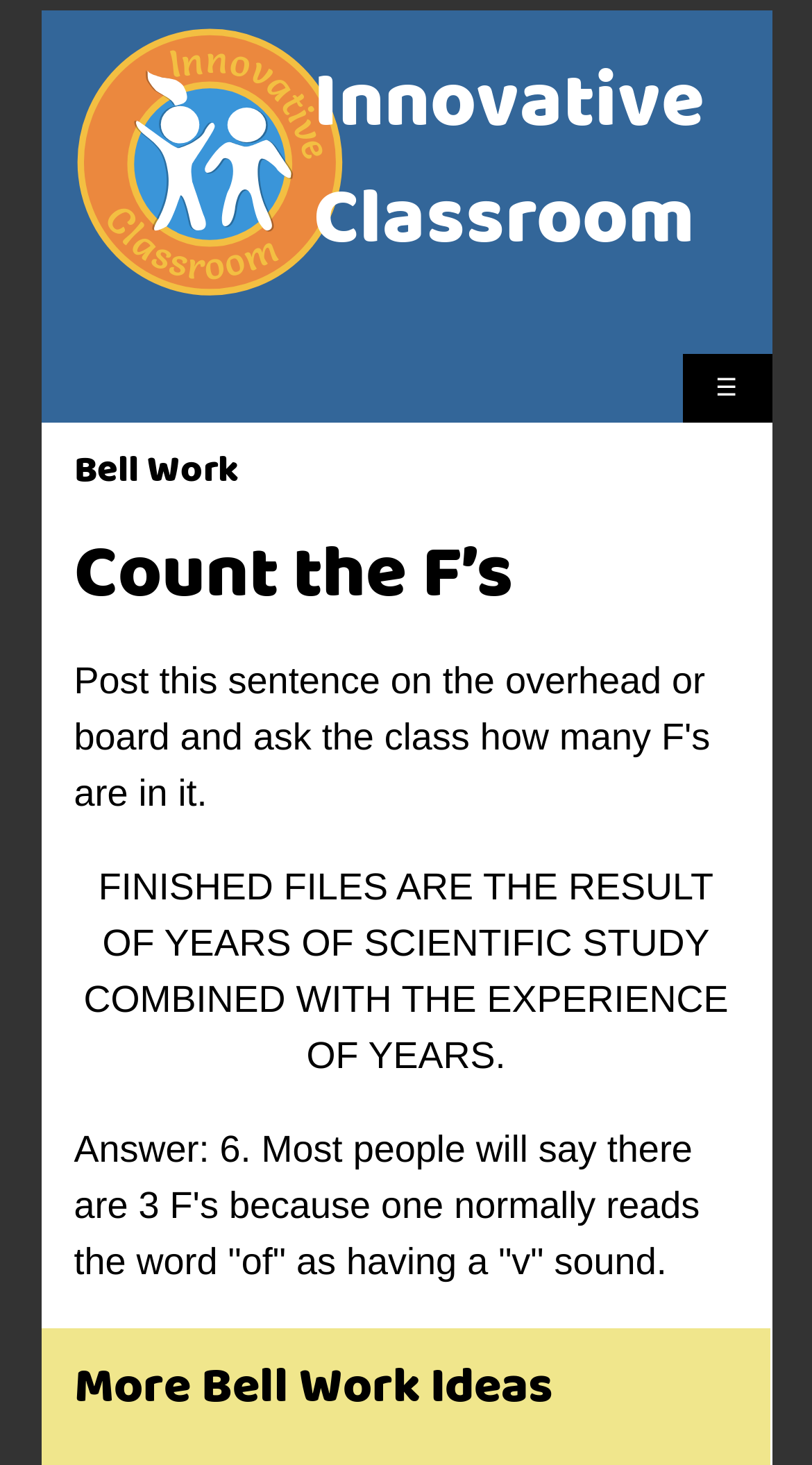What is the next topic after 'Count the F’s'? Based on the image, give a response in one word or a short phrase.

More Bell Work Ideas